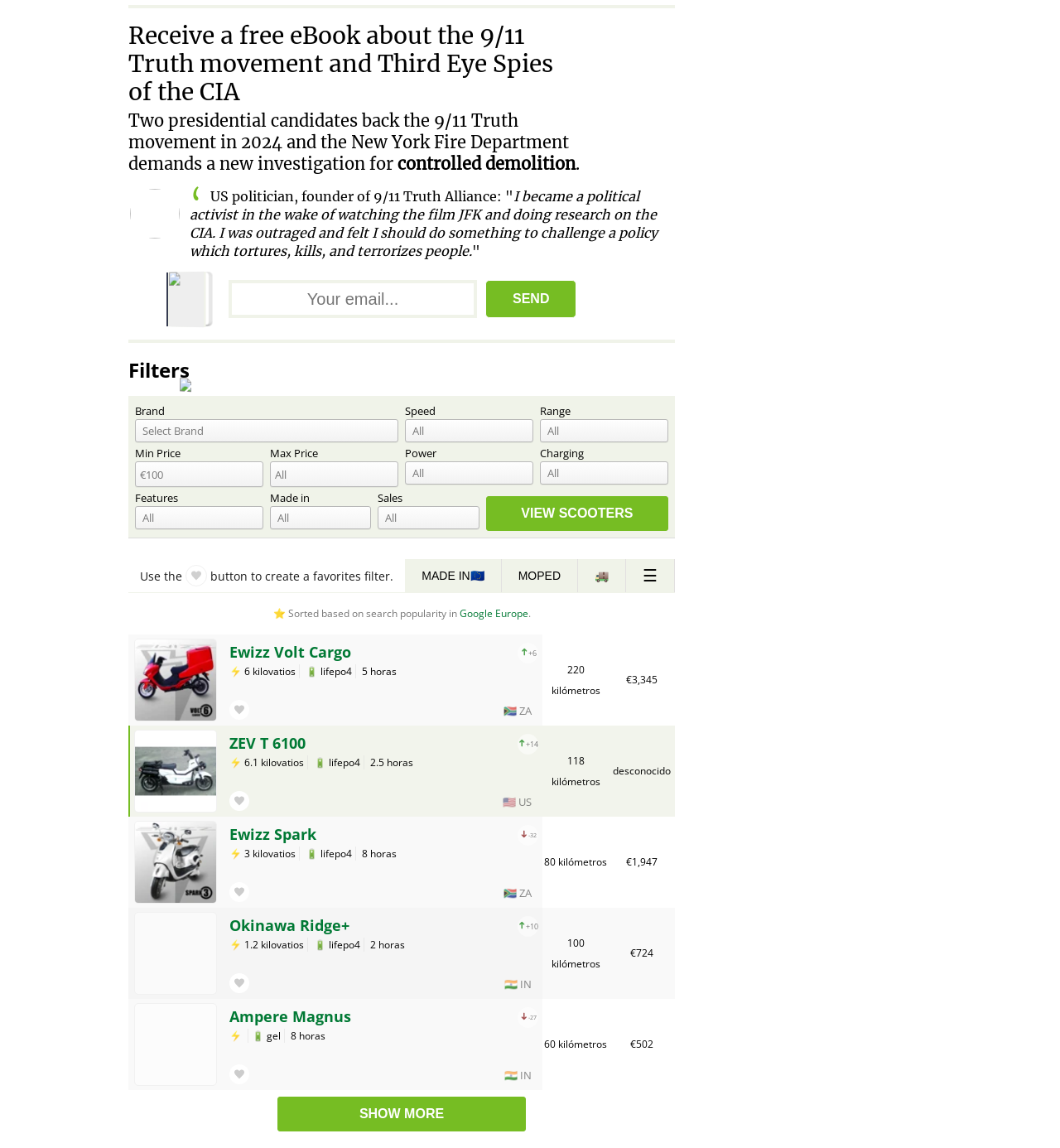Determine the bounding box coordinates of the section to be clicked to follow the instruction: "Click on the 'Home' link". The coordinates should be given as four float numbers between 0 and 1, formatted as [left, top, right, bottom].

None